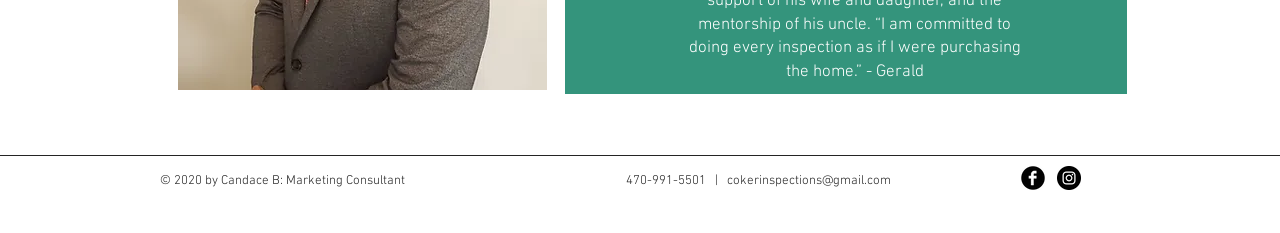Using the format (top-left x, top-left y, bottom-right x, bottom-right y), provide the bounding box coordinates for the described UI element. All values should be floating point numbers between 0 and 1: cokerinspections@gmail.com

[0.568, 0.742, 0.696, 0.811]